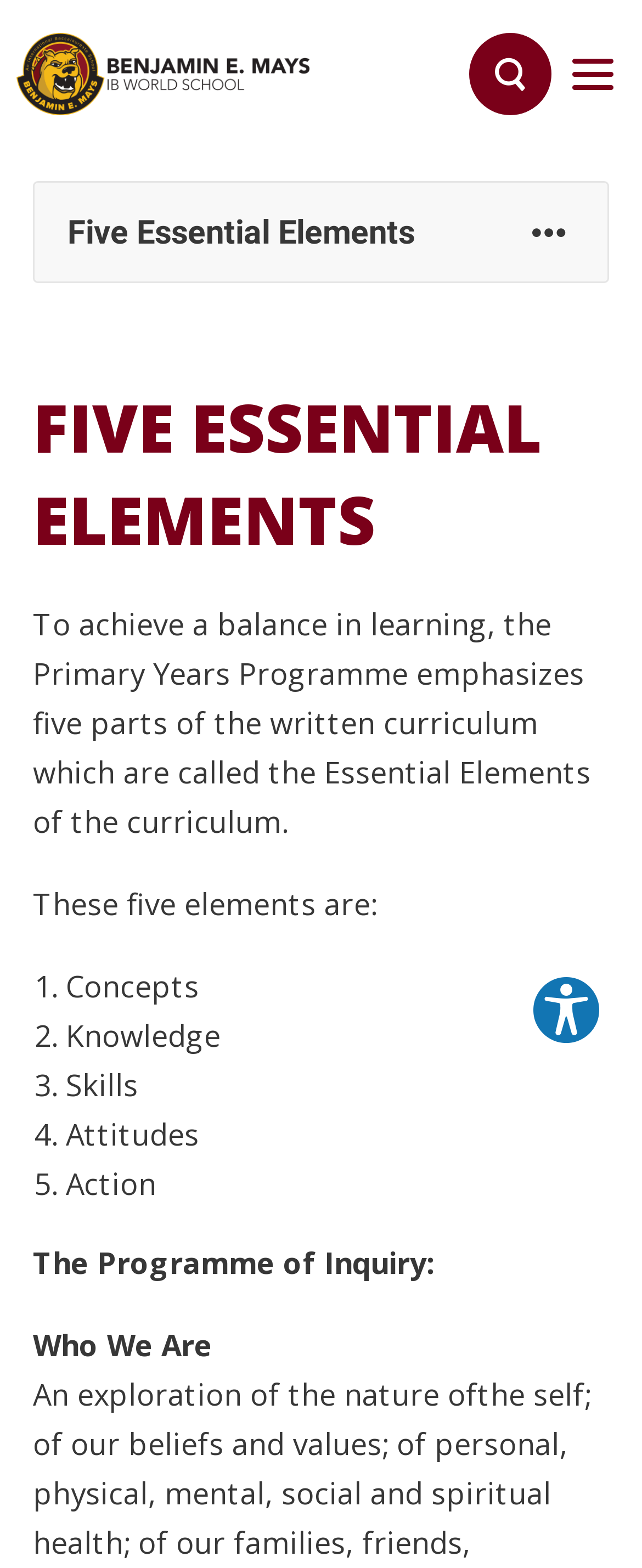Based on the image, please elaborate on the answer to the following question:
What is the first topic in the Programme of Inquiry?

The webpage lists 'Who We Are' as the first topic in the Programme of Inquiry, which is part of the five essential elements.